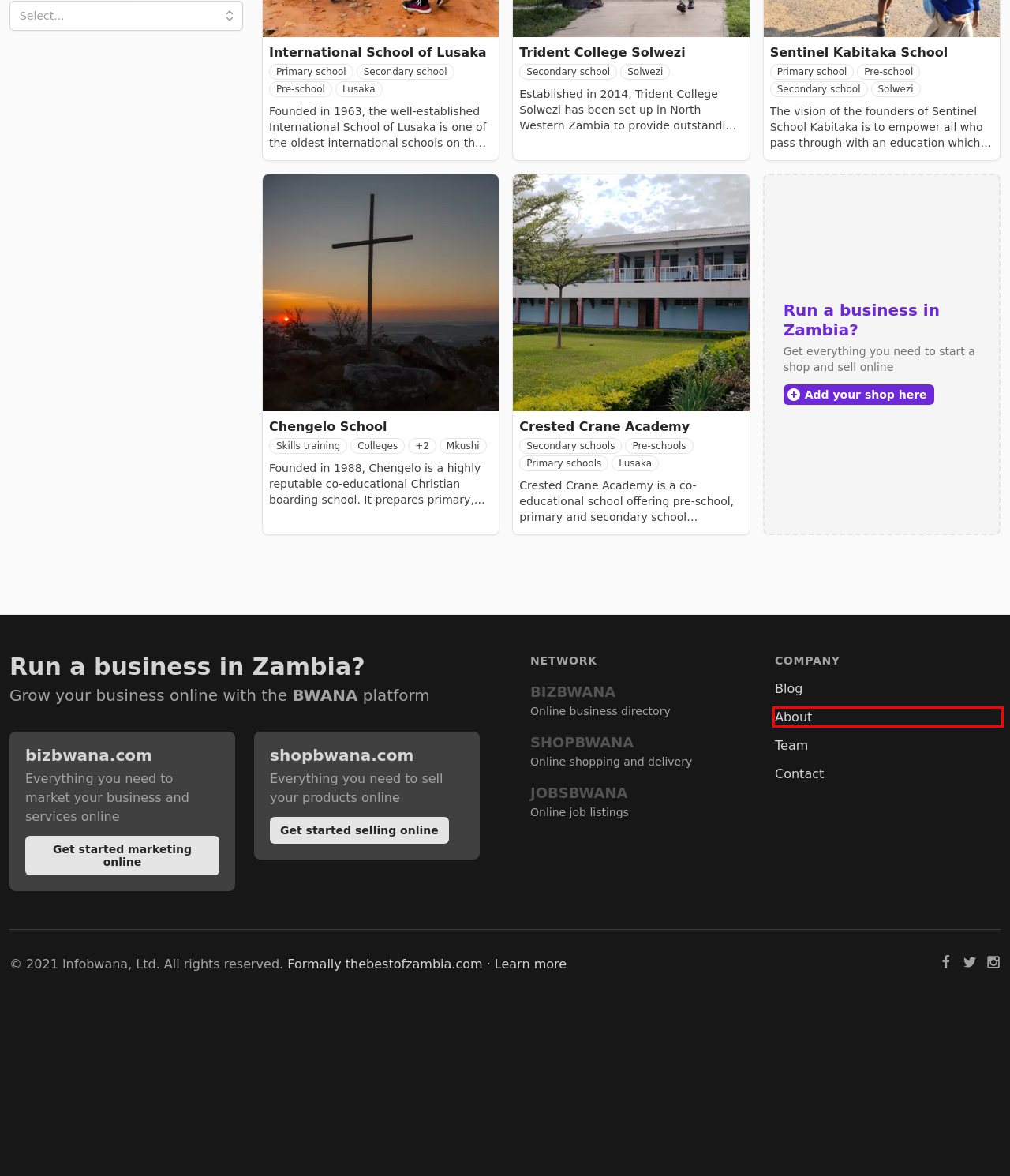A screenshot of a webpage is given, marked with a red bounding box around a UI element. Please select the most appropriate webpage description that fits the new page after clicking the highlighted element. Here are the candidates:
A. Infobwana
B. Grow your business online | Bizbwana
C. Online shops • Zambia
D. 1561 Job vacancies in Zambia
E. About | Bizbwana
F. thebestofzambia.com rebrands to infobwana.com
G. Bizbwana | Online Zambian business directory
H. Grow your business online | Infobwana

E